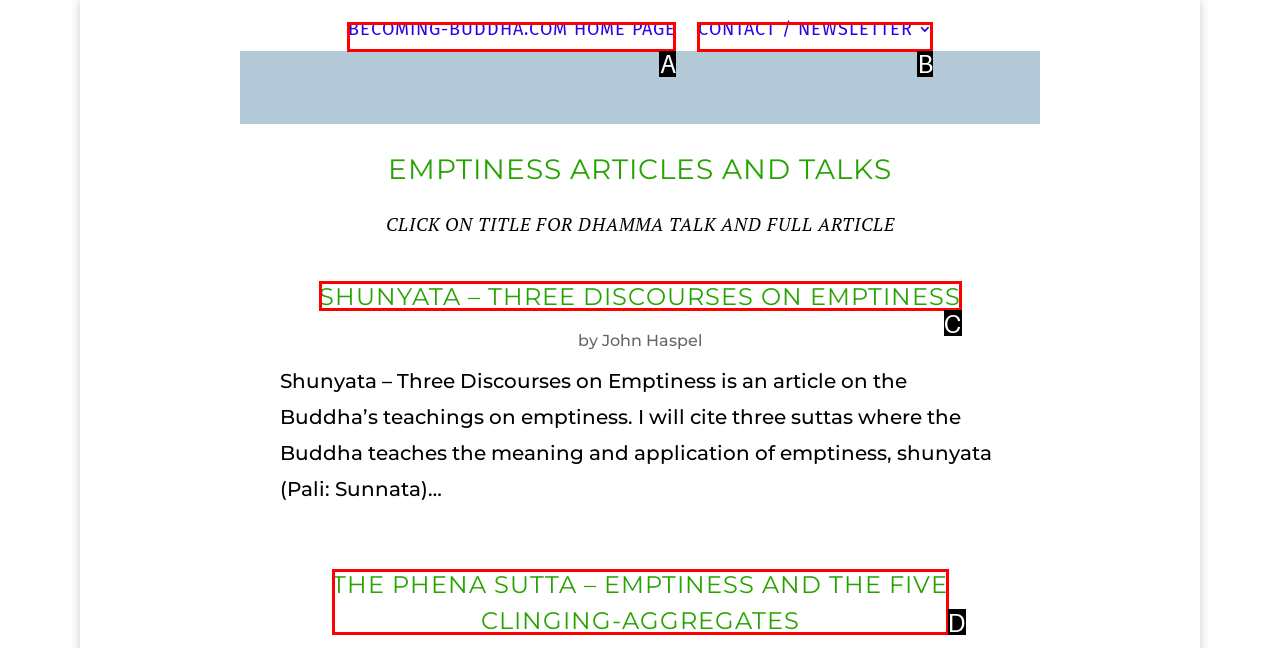Identify which HTML element aligns with the description: Becoming-Buddha.com Home Page
Answer using the letter of the correct choice from the options available.

A